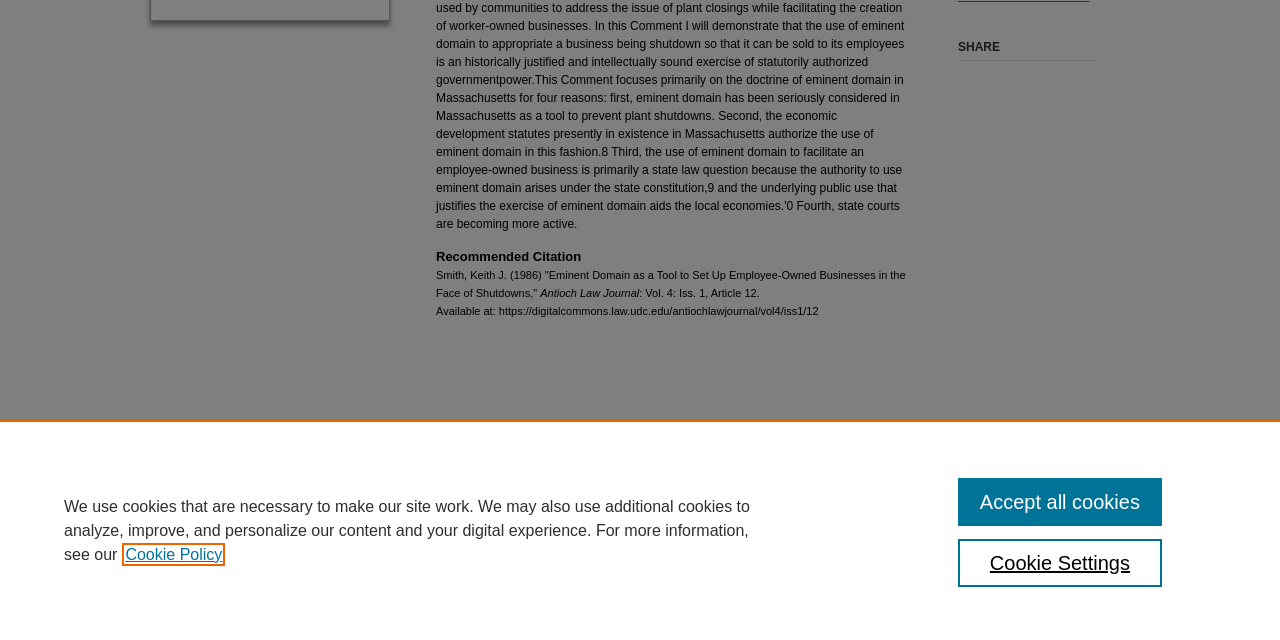Please find the bounding box for the UI element described by: "Accept all cookies".

[0.748, 0.747, 0.908, 0.822]